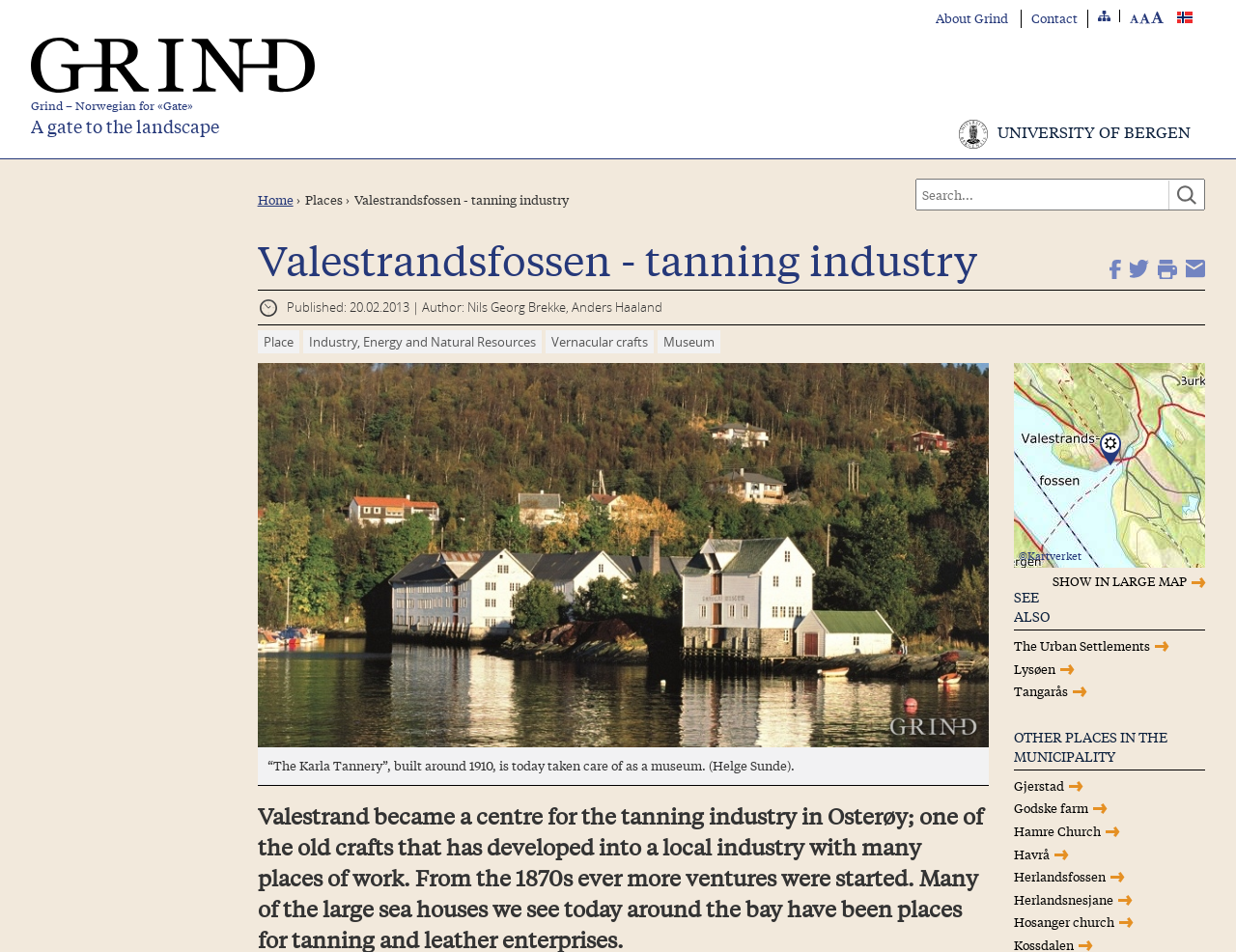Find the bounding box coordinates of the clickable area that will achieve the following instruction: "View the large map".

[0.852, 0.602, 0.96, 0.62]